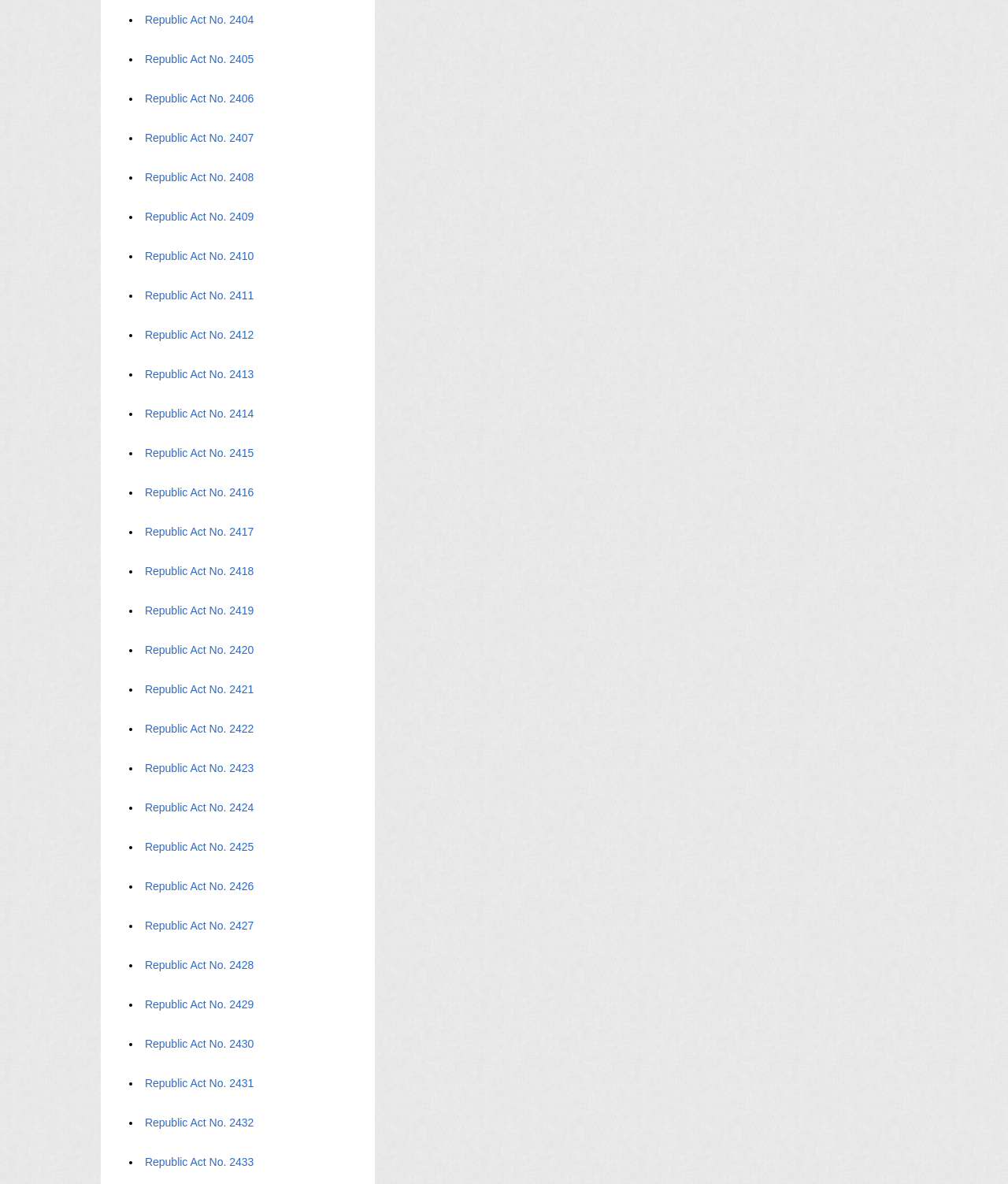Determine the bounding box coordinates of the clickable area required to perform the following instruction: "View Republic Act No. 2404". The coordinates should be represented as four float numbers between 0 and 1: [left, top, right, bottom].

[0.143, 0.011, 0.253, 0.022]